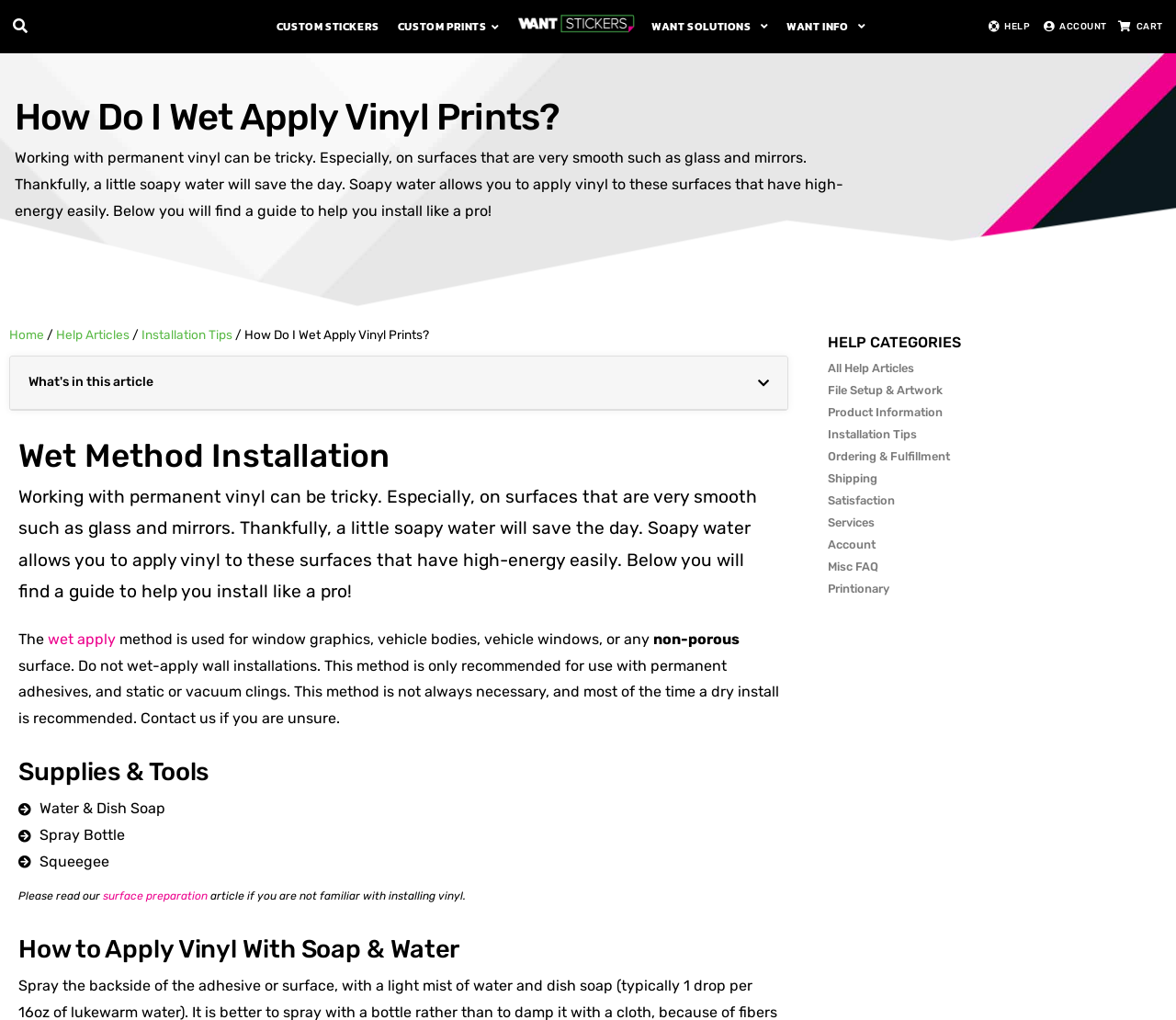Could you determine the bounding box coordinates of the clickable element to complete the instruction: "Read surface preparation article"? Provide the coordinates as four float numbers between 0 and 1, i.e., [left, top, right, bottom].

[0.088, 0.872, 0.177, 0.885]